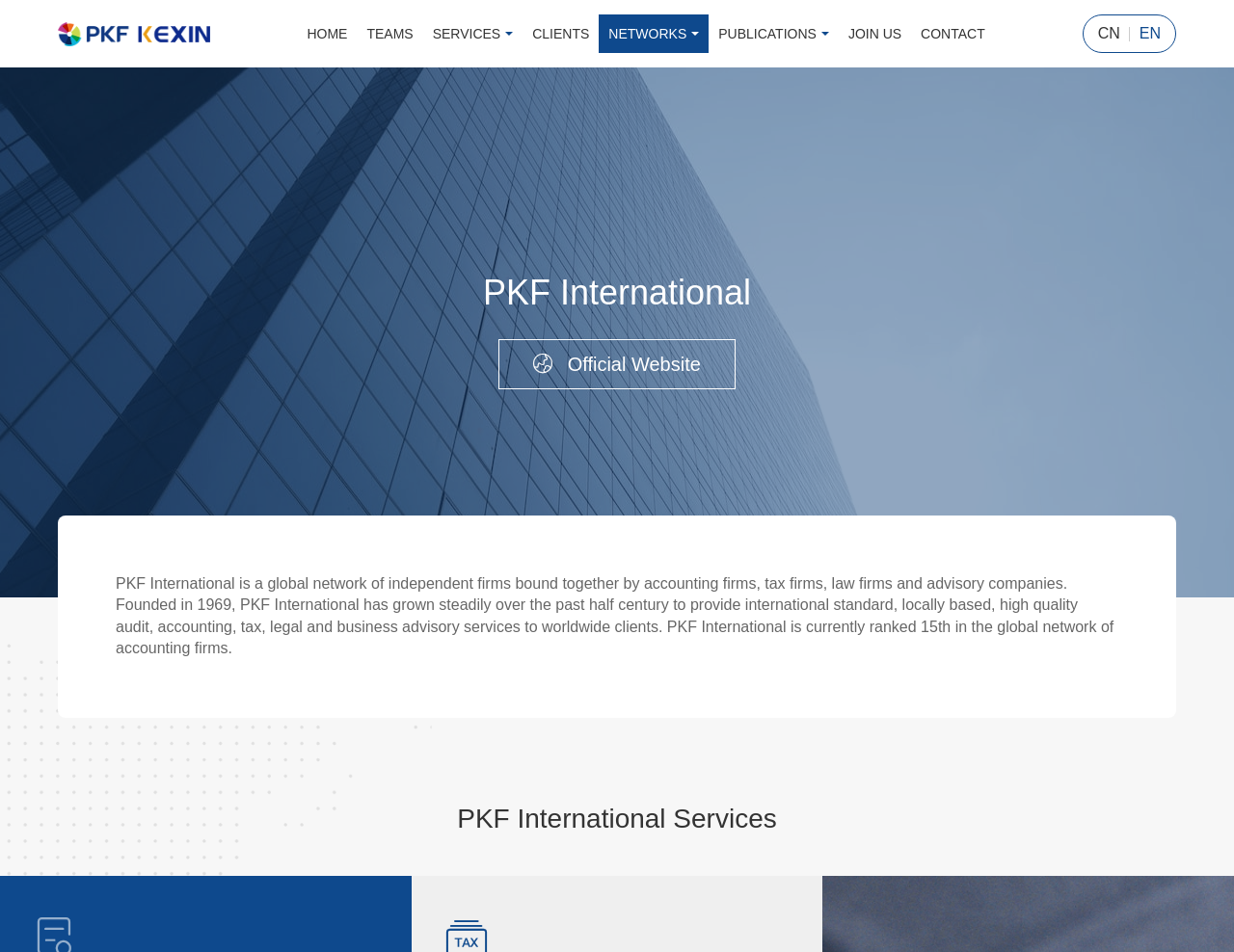Highlight the bounding box coordinates of the element you need to click to perform the following instruction: "Contact PKF International."

[0.738, 0.015, 0.806, 0.056]